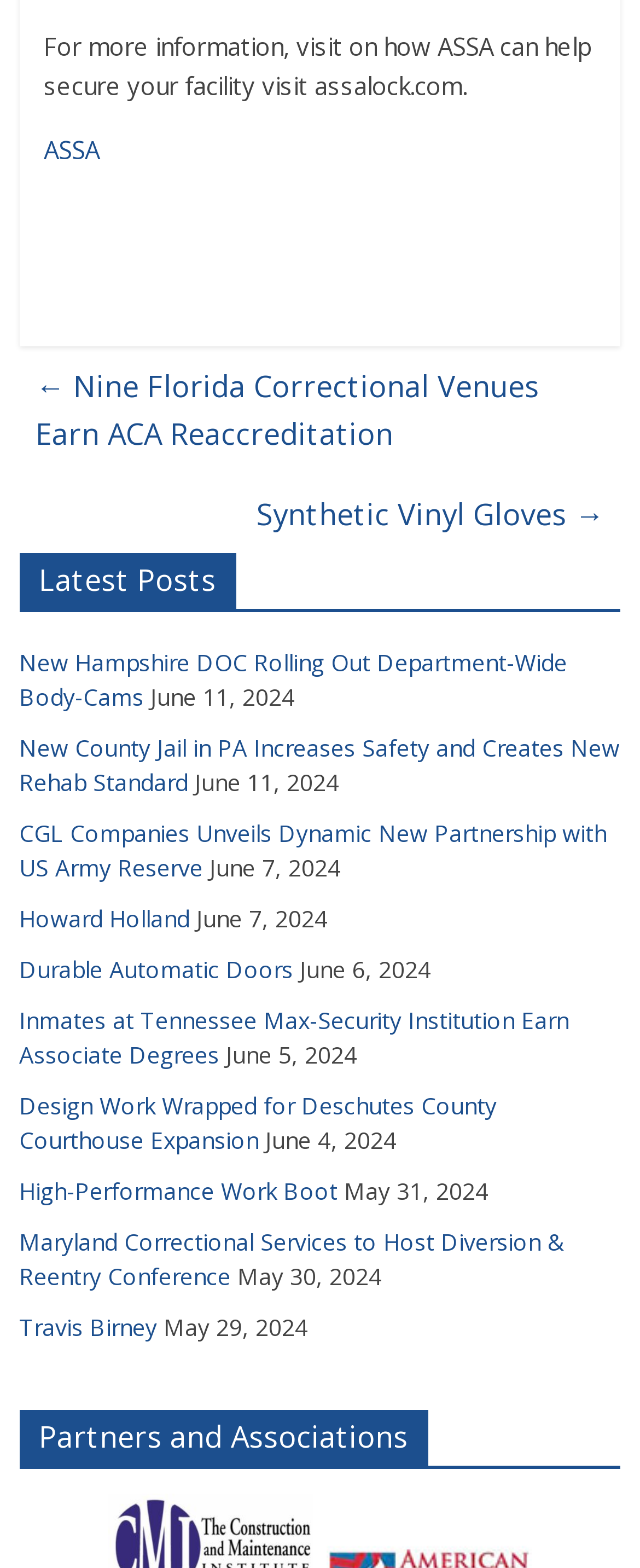Please identify the bounding box coordinates of the element I should click to complete this instruction: 'Explore Design Work for Deschutes County Courthouse Expansion'. The coordinates should be given as four float numbers between 0 and 1, like this: [left, top, right, bottom].

[0.03, 0.695, 0.776, 0.737]